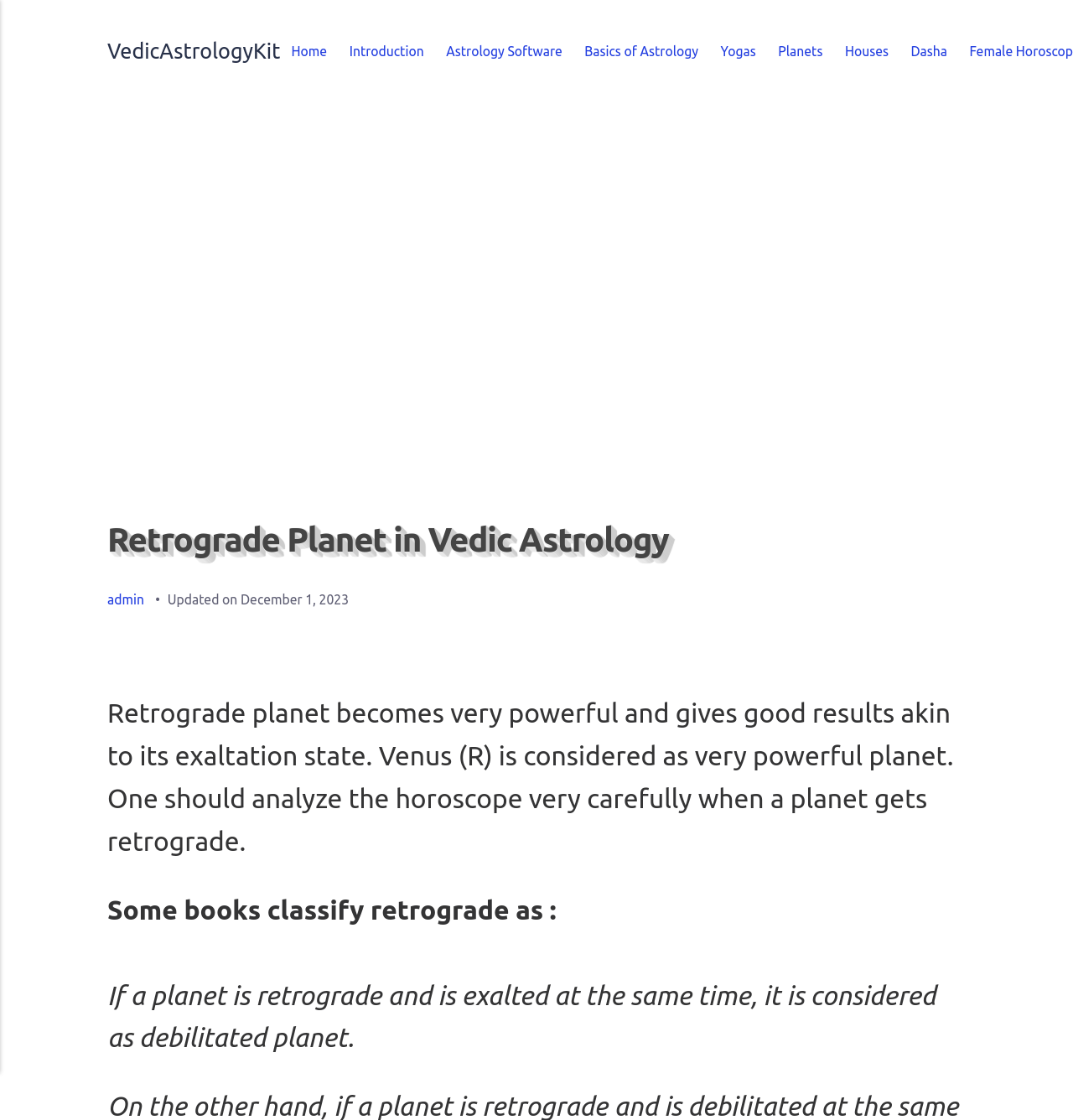Find the bounding box coordinates of the element you need to click on to perform this action: 'go to home page'. The coordinates should be represented by four float values between 0 and 1, in the format [left, top, right, bottom].

[0.261, 0.026, 0.315, 0.066]